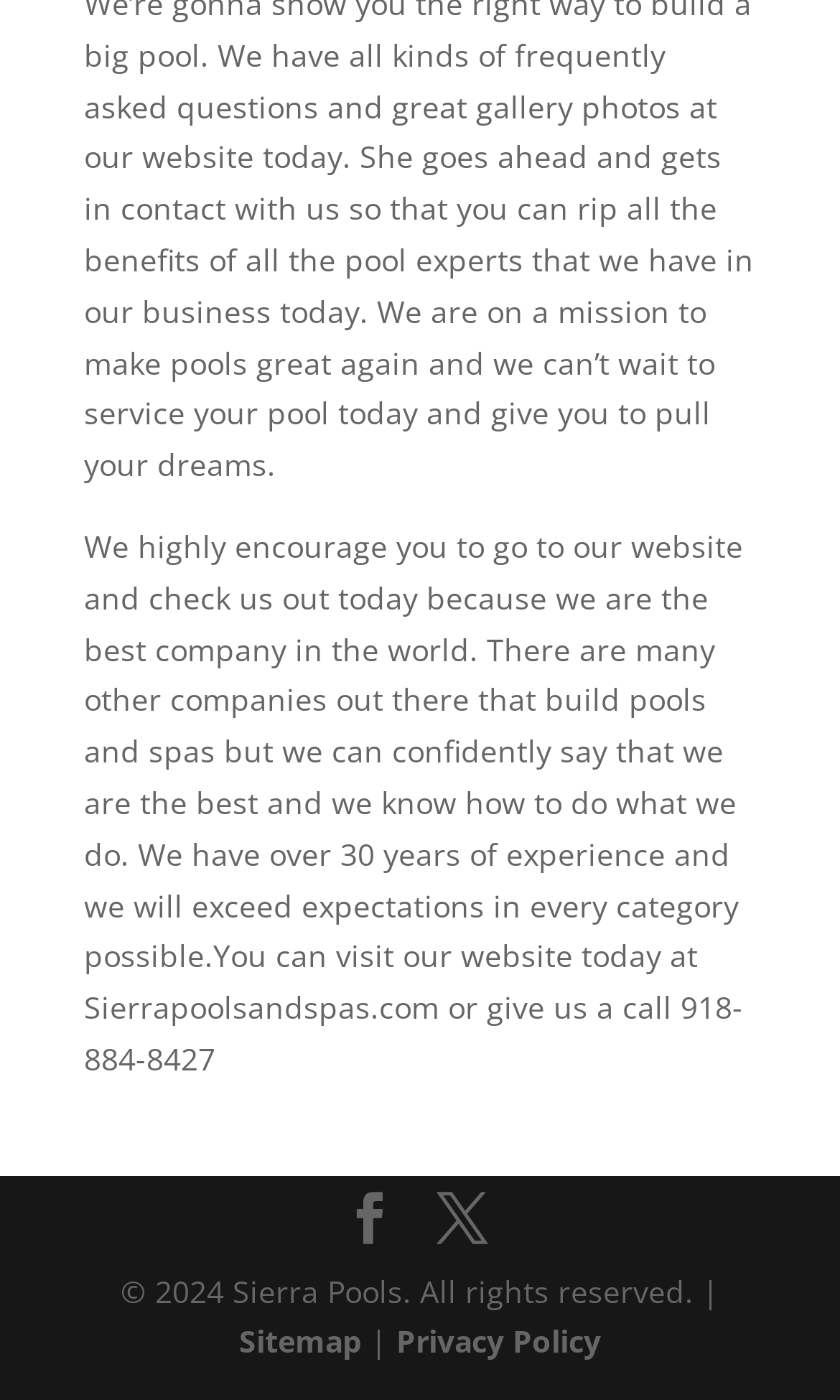Determine the bounding box coordinates for the UI element described. Format the coordinates as (top-left x, top-left y, bottom-right x, bottom-right y) and ensure all values are between 0 and 1. Element description: Privacy Policy

[0.472, 0.944, 0.715, 0.973]